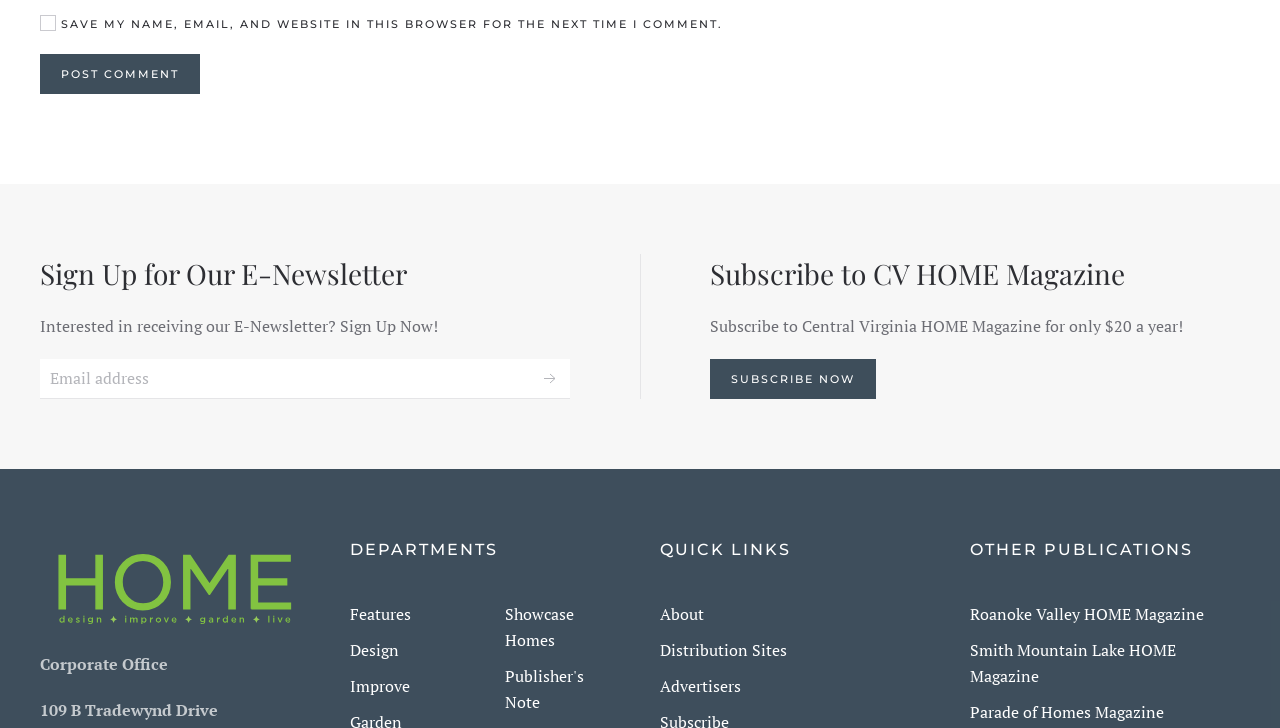Answer the question below in one word or phrase:
What is the department listed below 'Features'?

Design